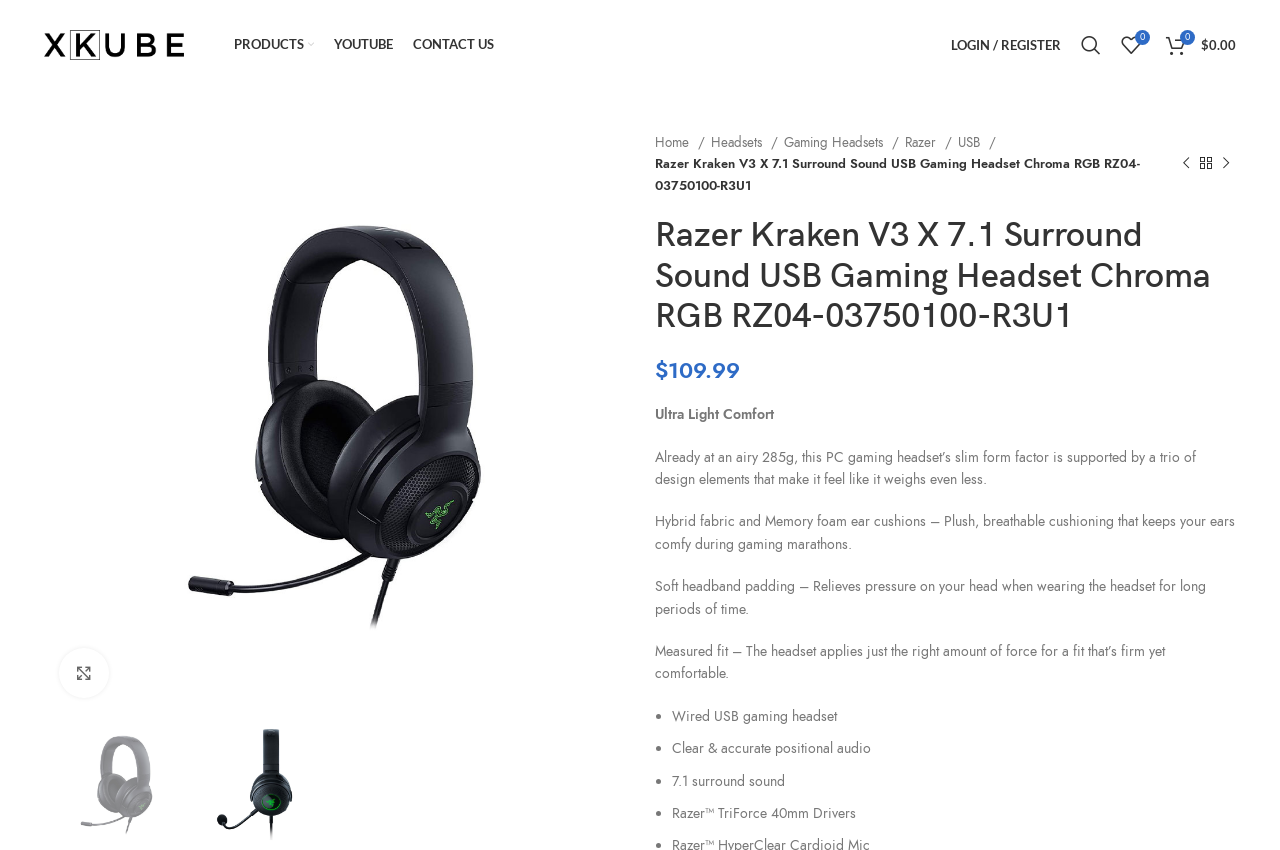Can you give a detailed response to the following question using the information from the image? What is the name of the gaming headset?

I found the answer by looking at the title of the webpage, which is 'Razer Kraken V3 X 7.1 Surround Sound USB Gaming Headset Chroma RGB RZ04-03750100-R3U1'. This title is also repeated in the breadcrumb navigation and the main heading of the webpage.